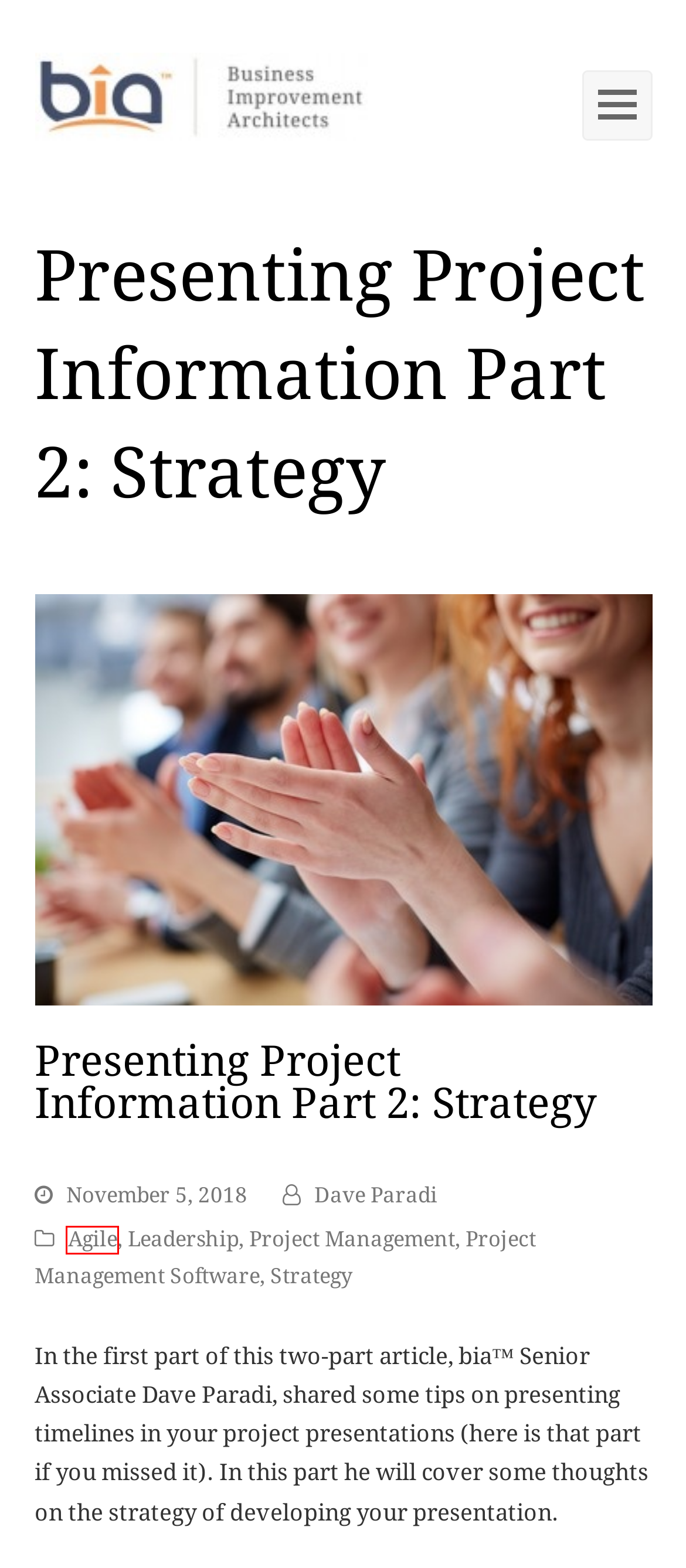Consider the screenshot of a webpage with a red bounding box and select the webpage description that best describes the new page that appears after clicking the element inside the red box. Here are the candidates:
A. Leadership | Business Improvement Architects
B. Dave Paradi | | Business Improvement Architects
C. Project Management Software | Business Improvement Architects
D. Agile | Business Improvement Architects
E. Project Management | Business Improvement Architects
F. Quality Management Consulting | Business Improvement Architects
G. Strategy | Business Improvement Architects
H. Project Audit | Business Improvement Architects

D